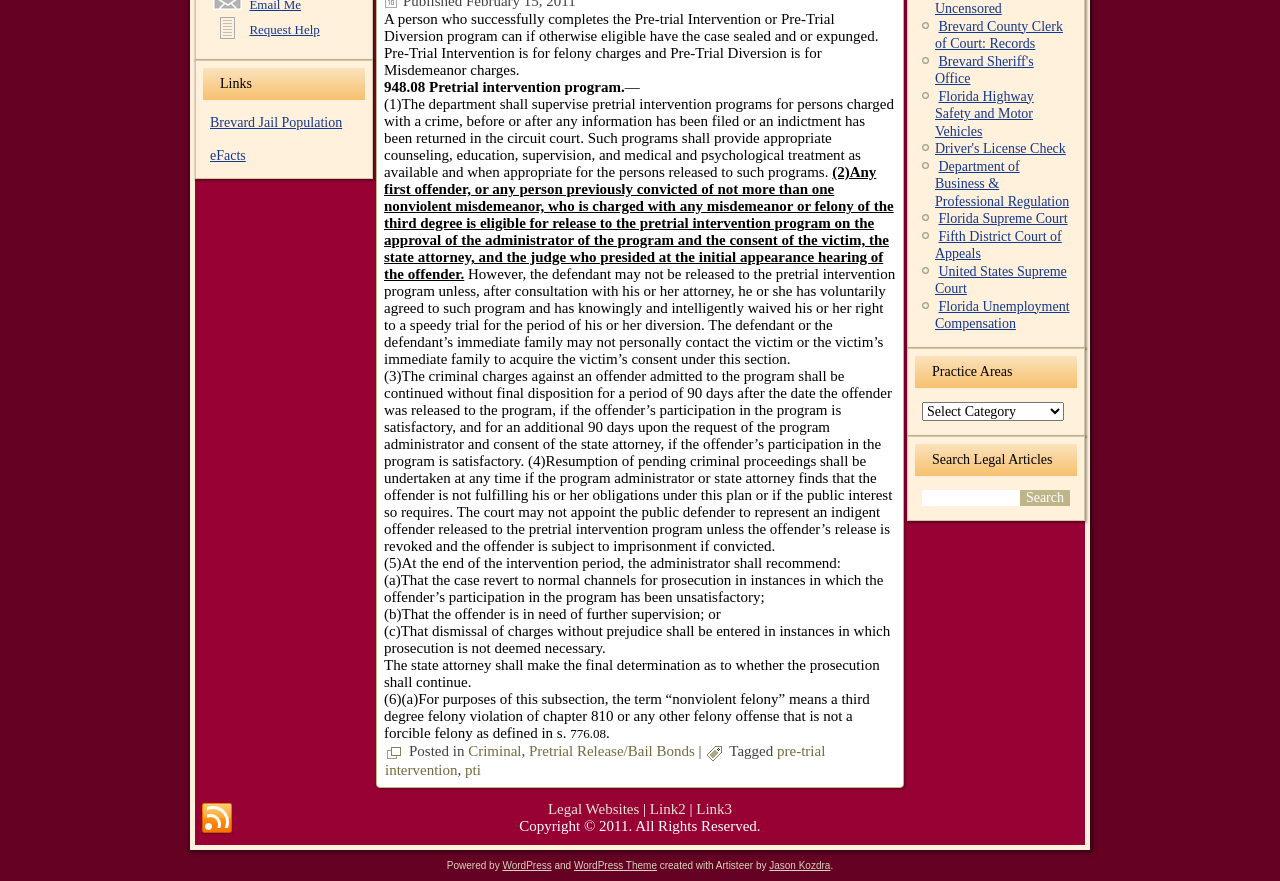Show the bounding box coordinates for the HTML element described as: "Request Help".

[0.195, 0.025, 0.25, 0.042]